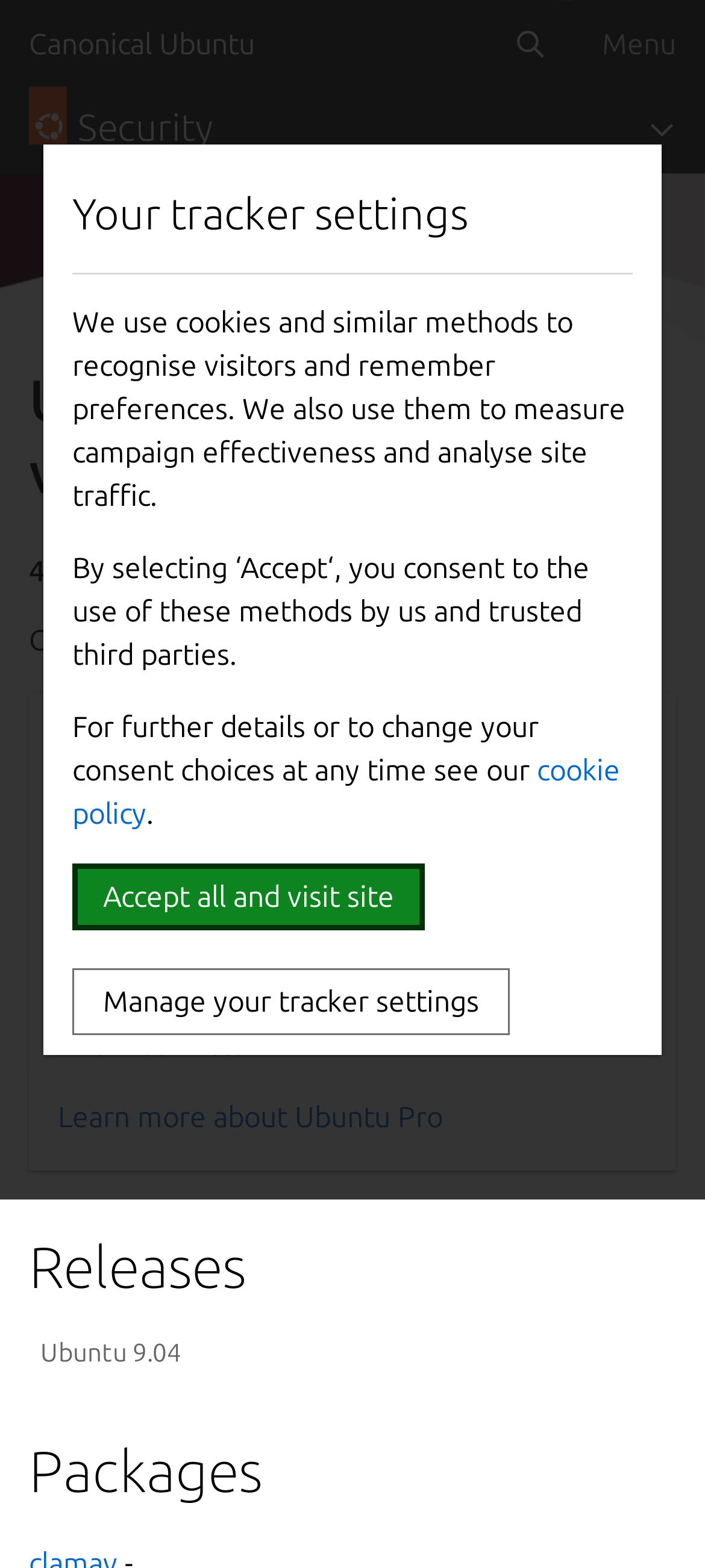Find the bounding box coordinates of the clickable area that will achieve the following instruction: "Click on Canonical Ubuntu".

[0.041, 0.0, 0.362, 0.055]